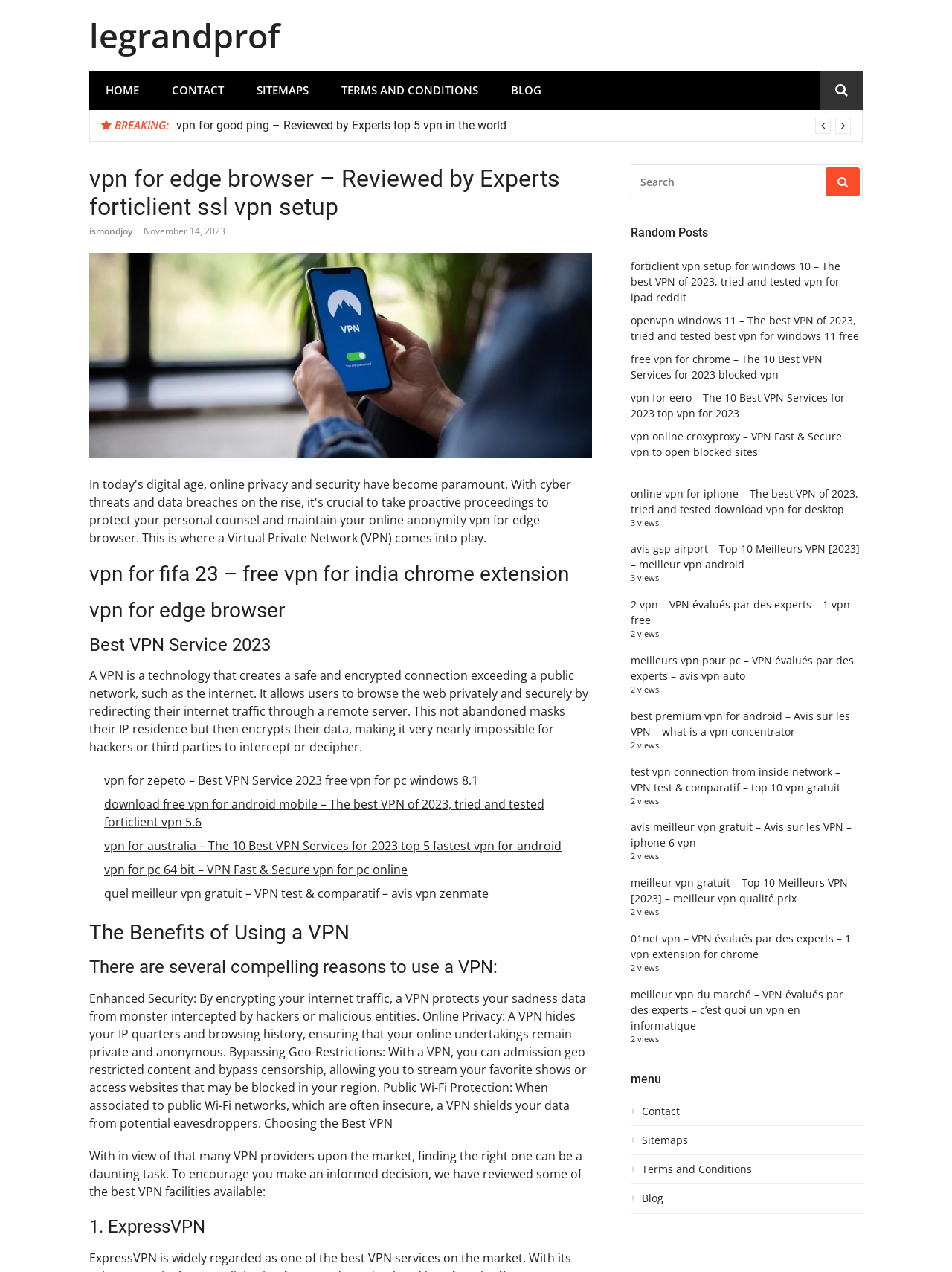Provide a one-word or one-phrase answer to the question:
What is ExpressVPN?

A VPN service